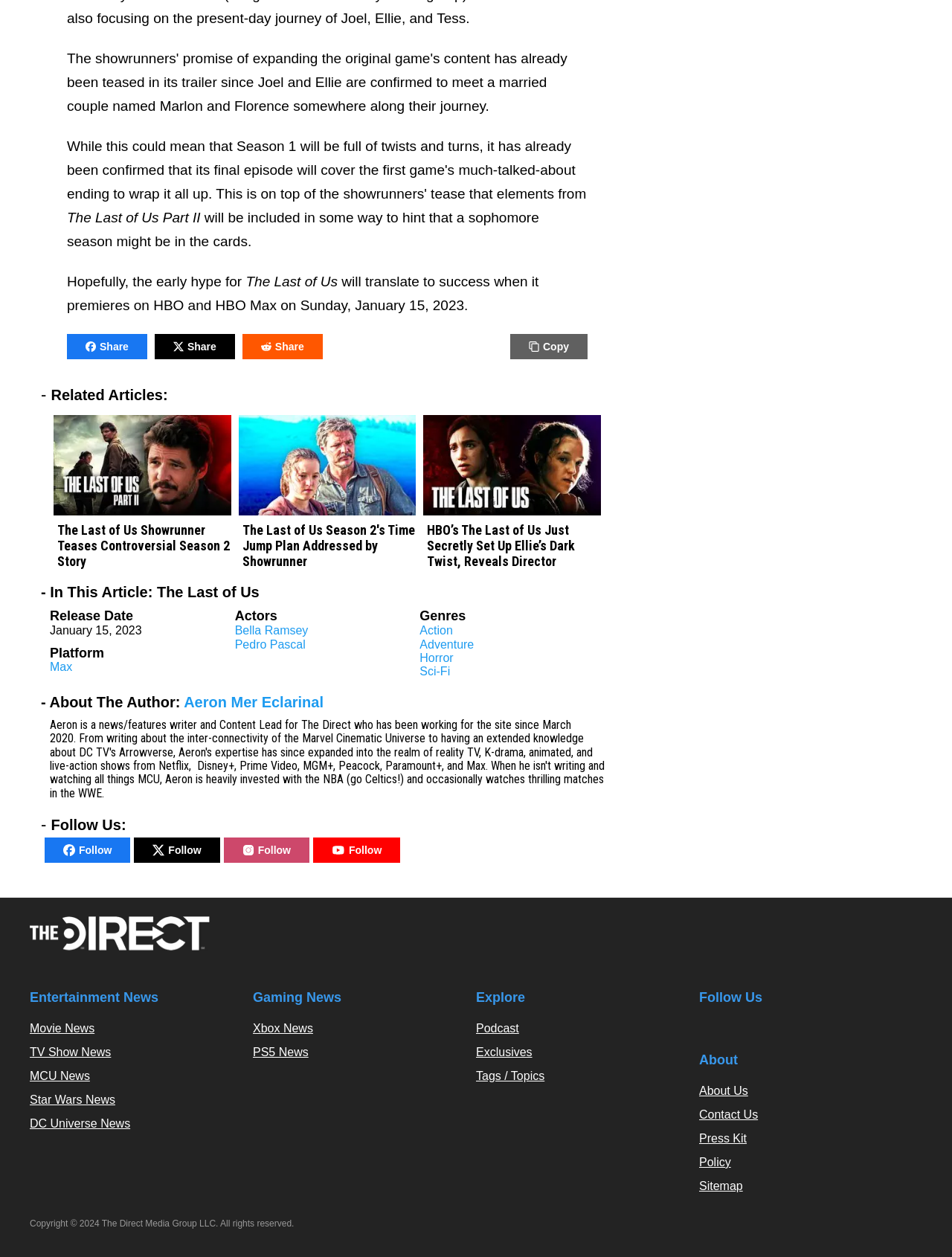Provide your answer in one word or a succinct phrase for the question: 
What is the release date of the TV show?

January 15, 2023